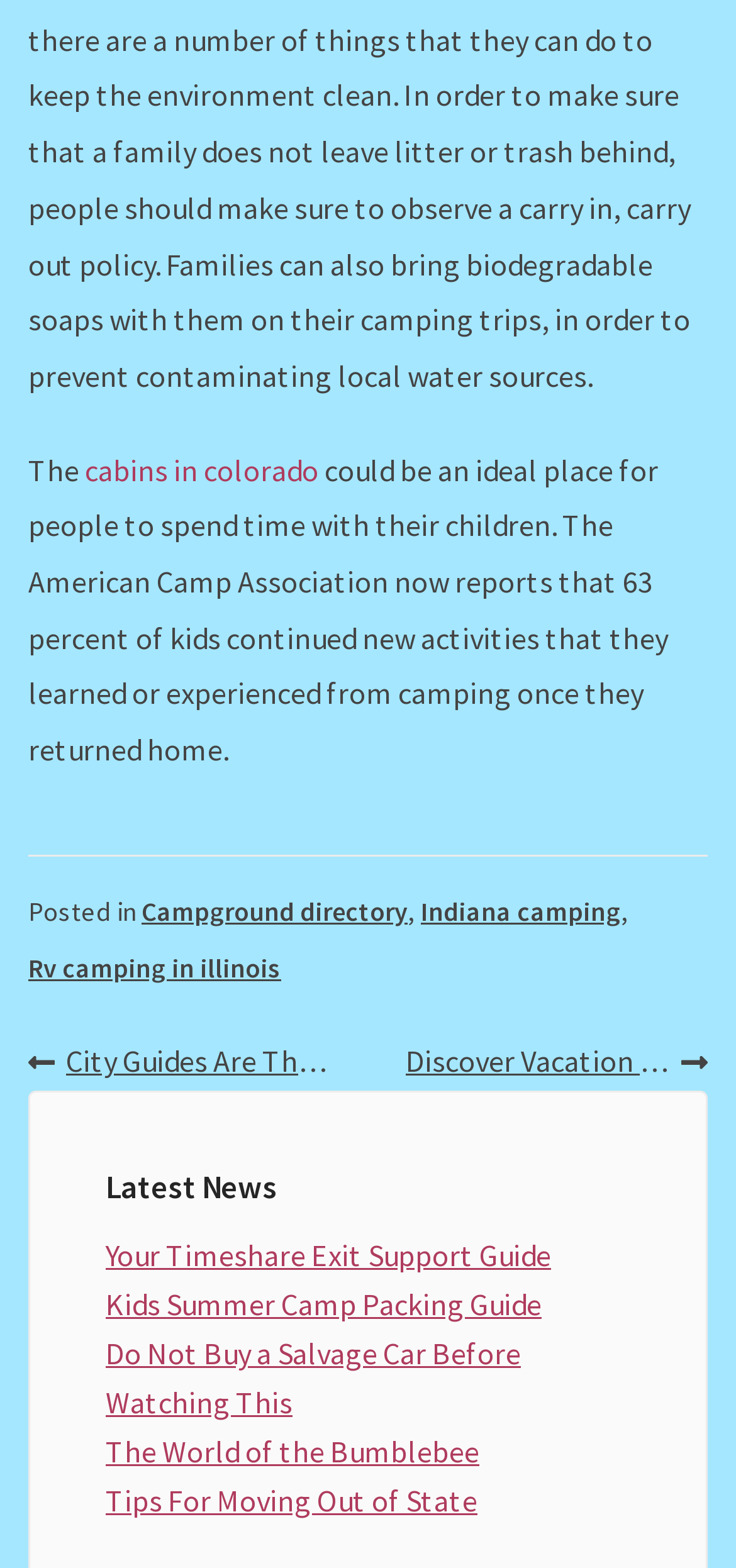Please identify the bounding box coordinates of where to click in order to follow the instruction: "explore Rv camping in illinois".

[0.038, 0.6, 0.382, 0.636]